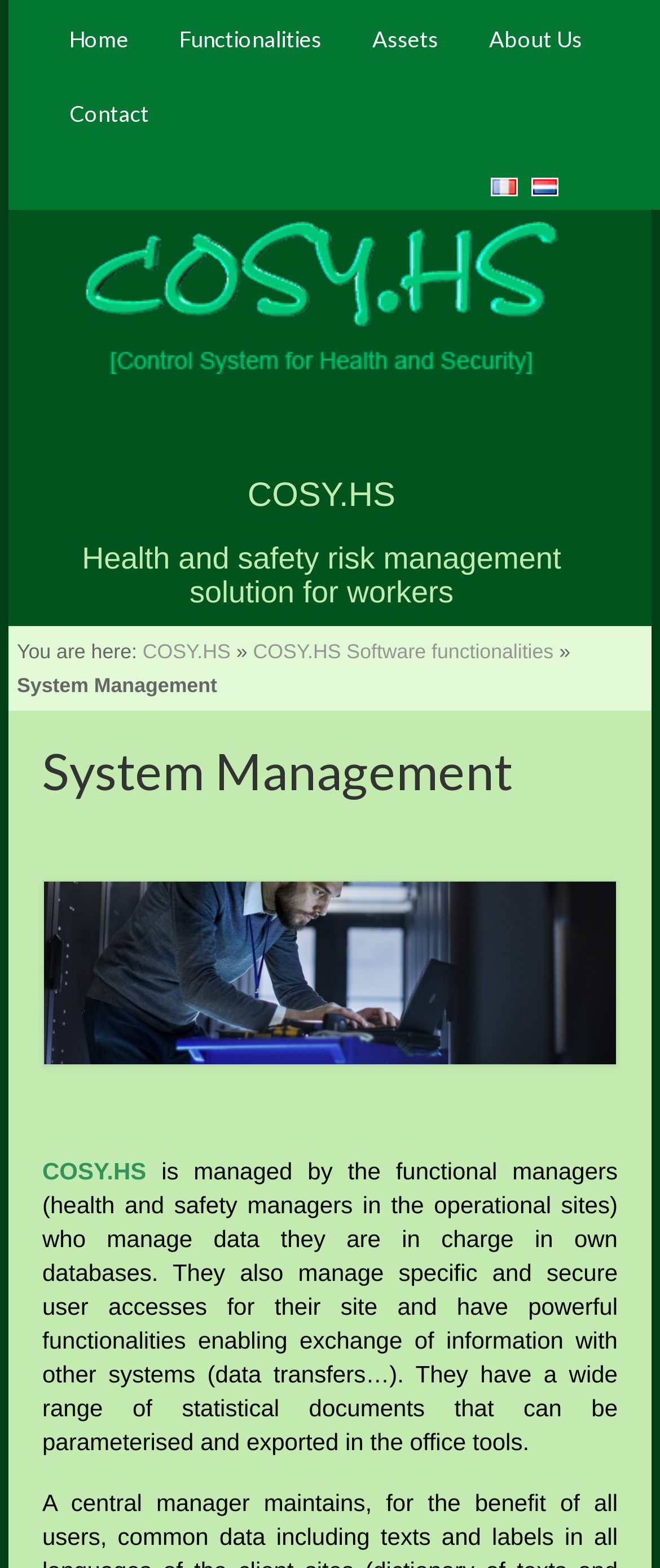Provide the bounding box coordinates in the format (top-left x, top-left y, bottom-right x, bottom-right y). All values are floating point numbers between 0 and 1. Determine the bounding box coordinate of the UI element described as: COSY.HS

[0.216, 0.408, 0.349, 0.423]